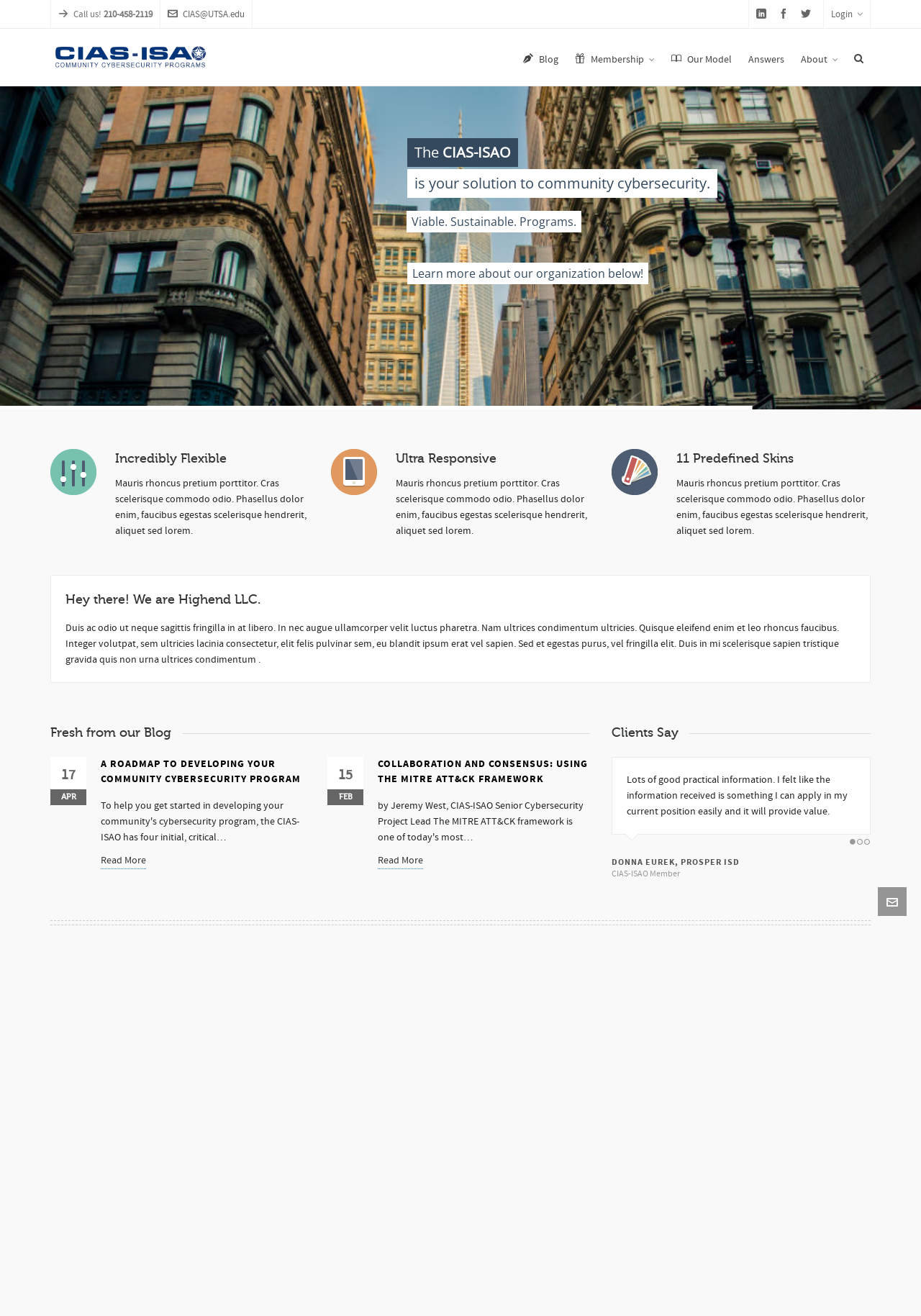Locate the bounding box coordinates of the element's region that should be clicked to carry out the following instruction: "Read the blog". The coordinates need to be four float numbers between 0 and 1, i.e., [left, top, right, bottom].

[0.559, 0.022, 0.615, 0.066]